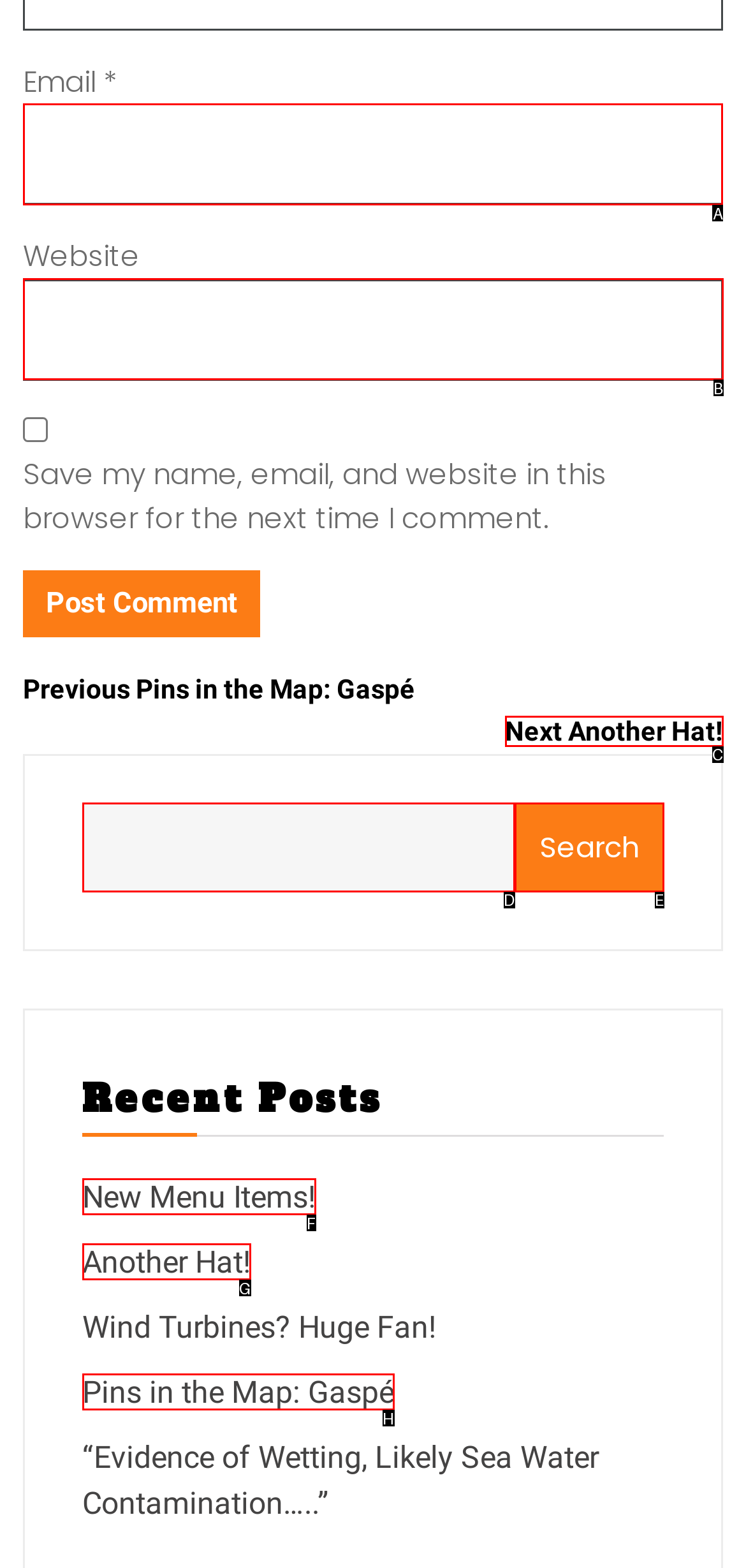Choose the UI element to click on to achieve this task: Check Terms. Reply with the letter representing the selected element.

None